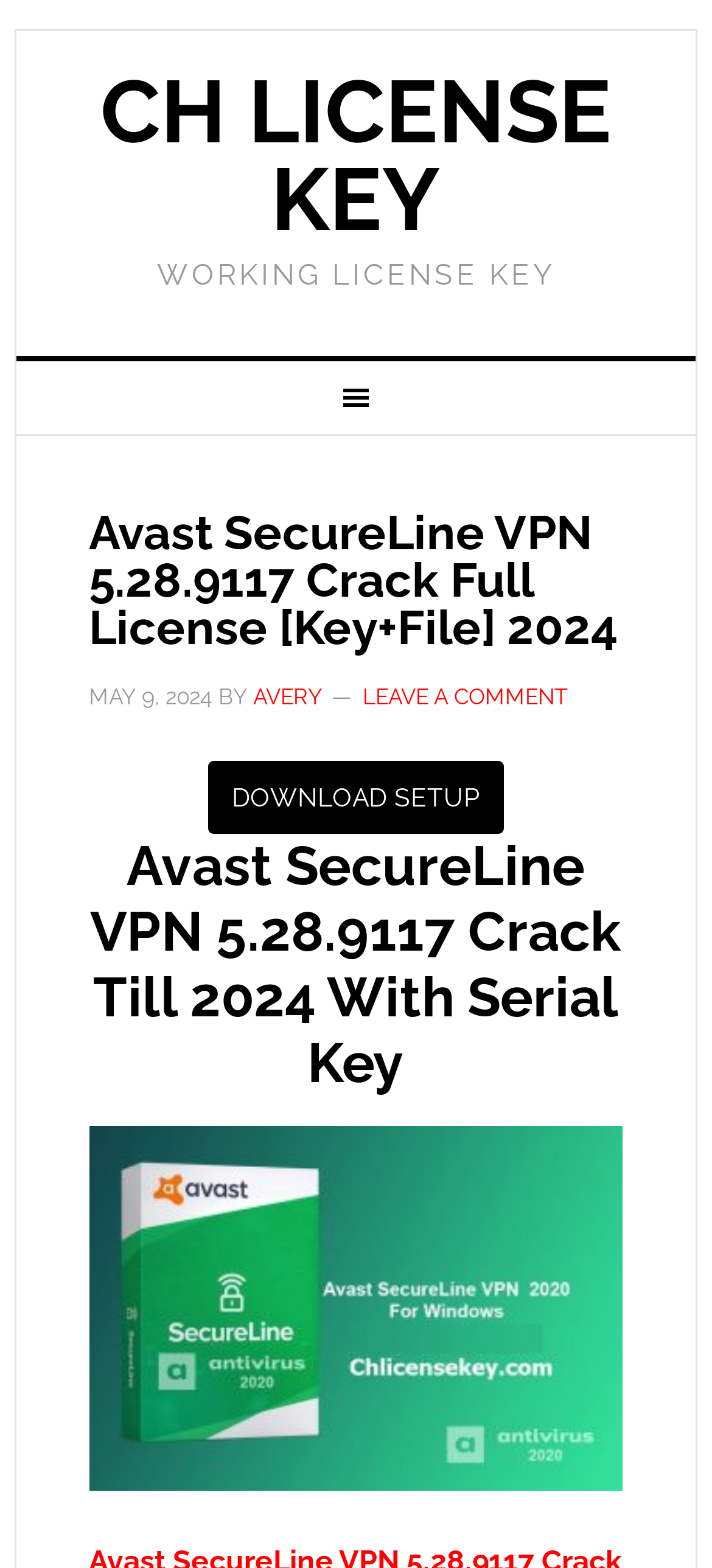Based on the image, please respond to the question with as much detail as possible:
Who is the author of the latest article?

I found the author of the latest article by looking at the link element next to the 'BY' text in the navigation section, which is 'AVERY'.